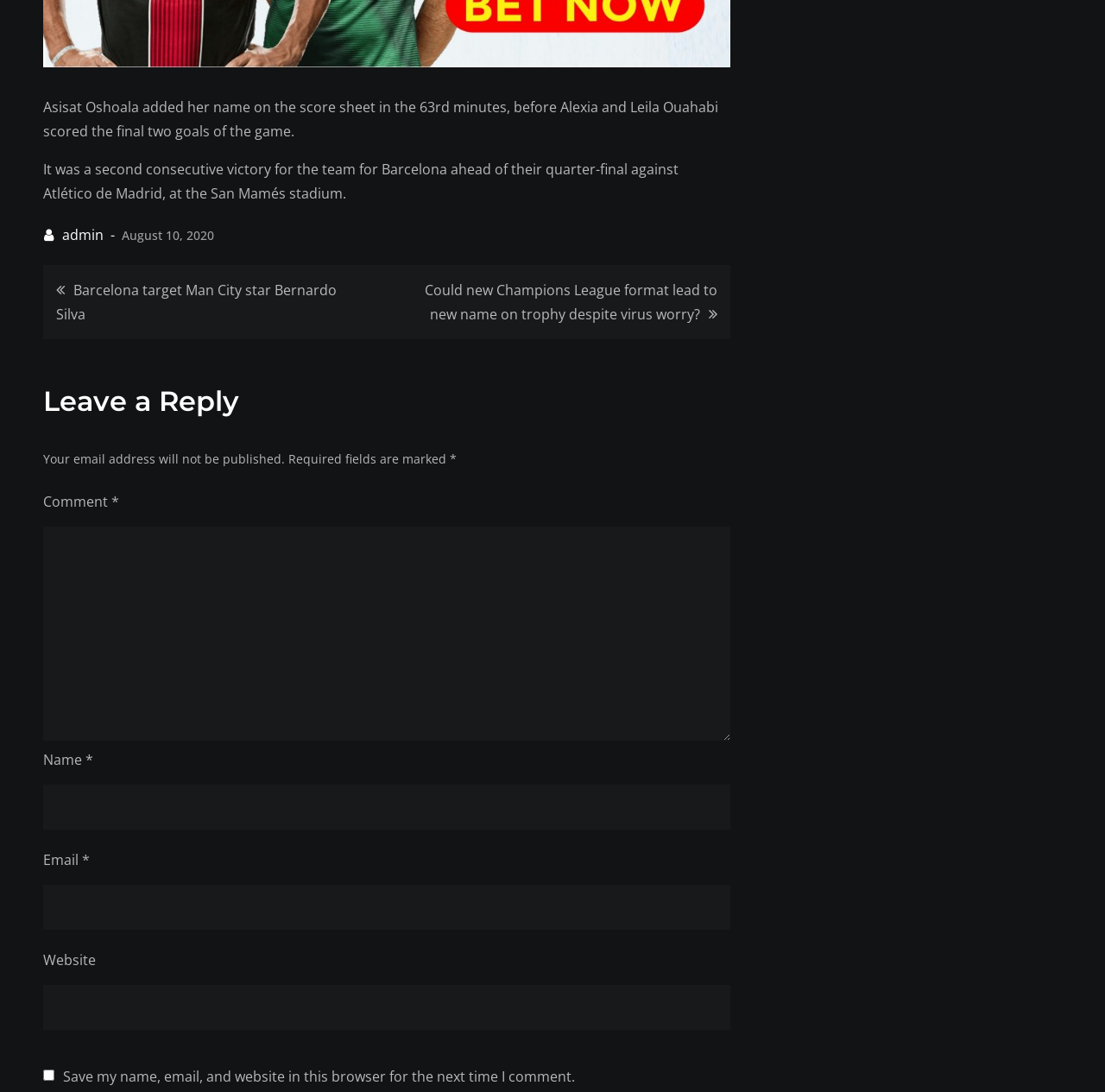Given the description "parent_node: Comment * name="comment"", determine the bounding box of the corresponding UI element.

[0.039, 0.482, 0.661, 0.678]